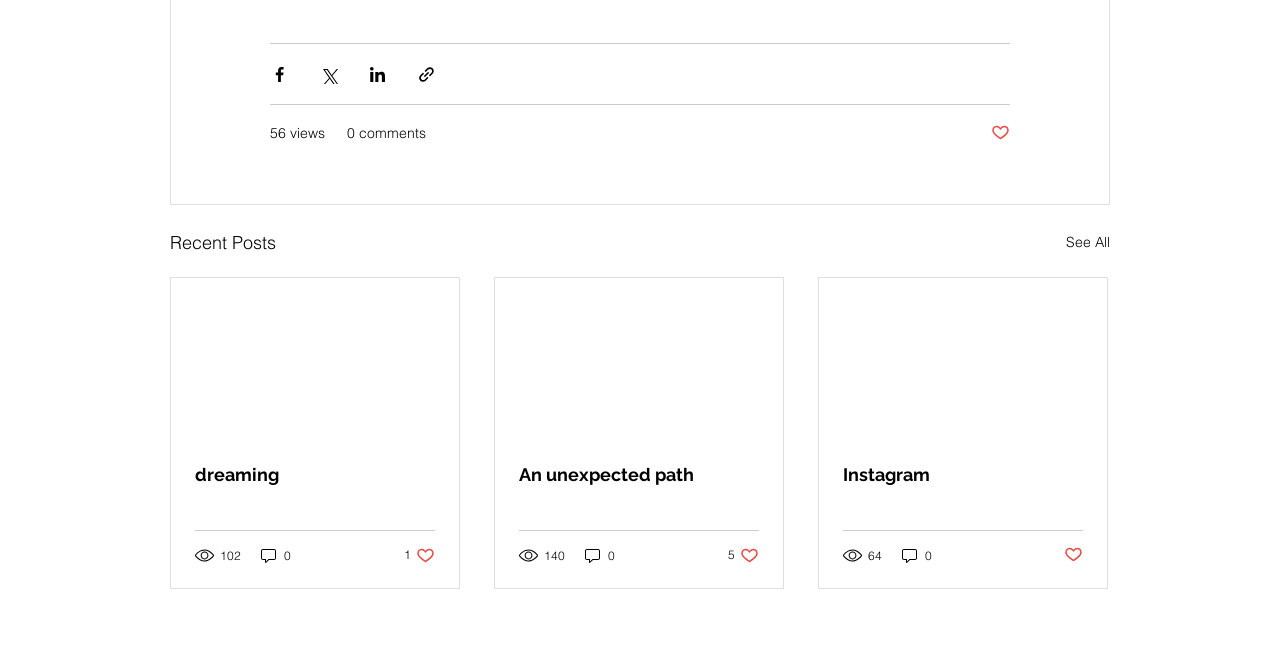From the webpage screenshot, predict the bounding box of the UI element that matches this description: "0".

[0.202, 0.815, 0.229, 0.844]